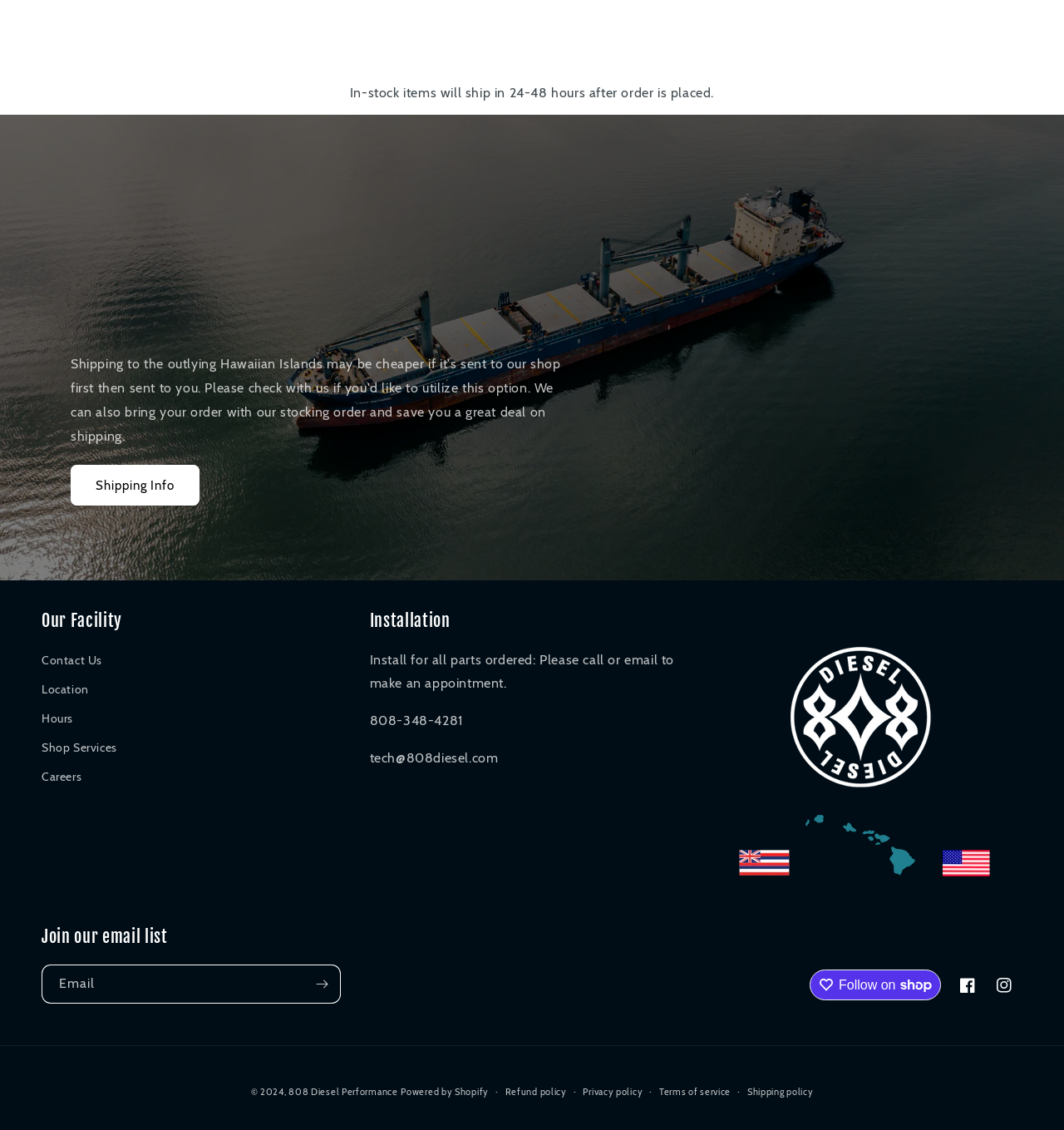How can I make an appointment for installation?
Please provide a full and detailed response to the question.

The answer can be found in the static text element 'Install for all parts ordered: Please call or email to make an appointment.' which is located under the 'Installation' heading.